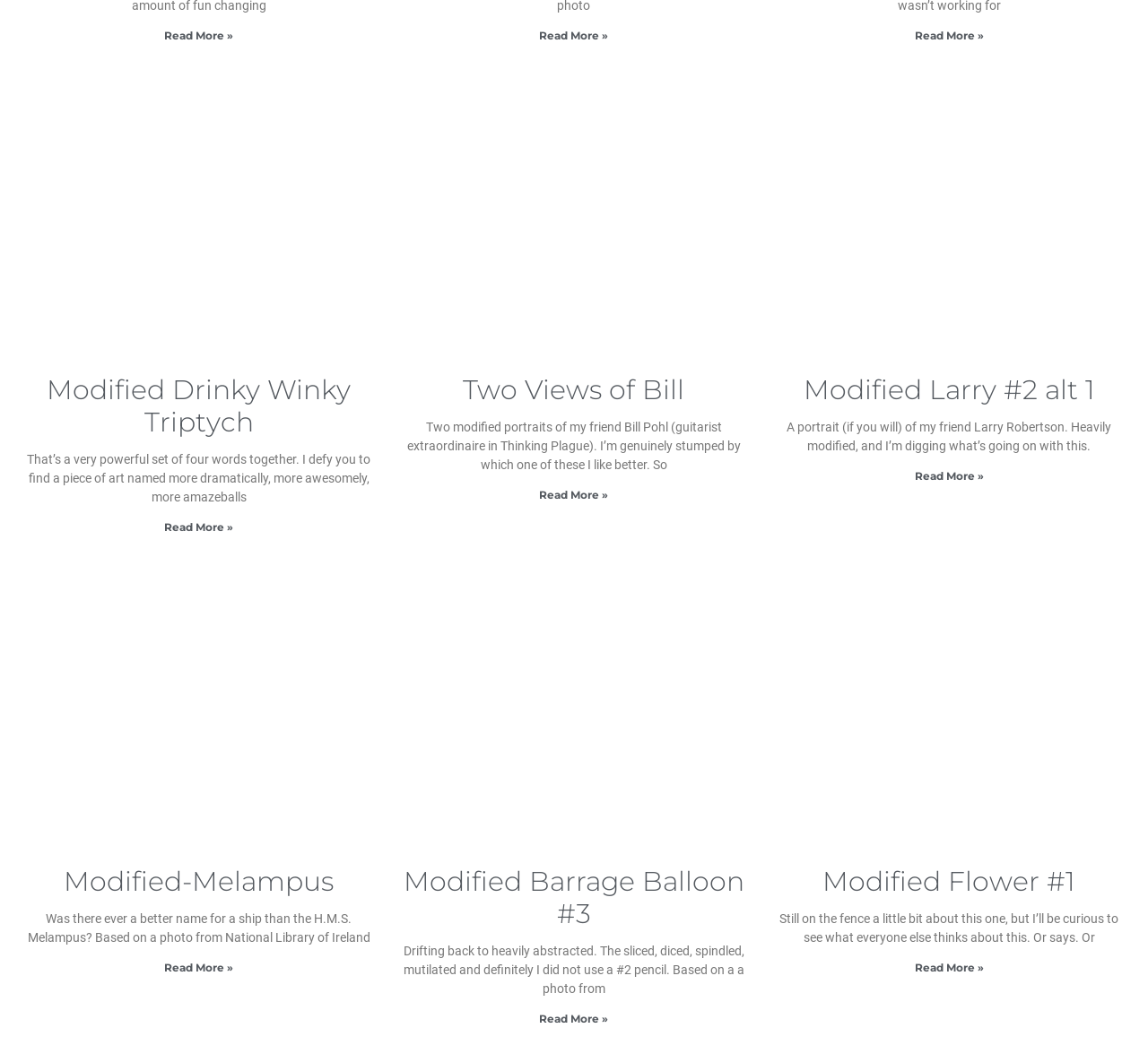Determine the bounding box coordinates of the clickable region to execute the instruction: "Click on the 'Stand Firm' link". The coordinates should be four float numbers between 0 and 1, denoted as [left, top, right, bottom].

None